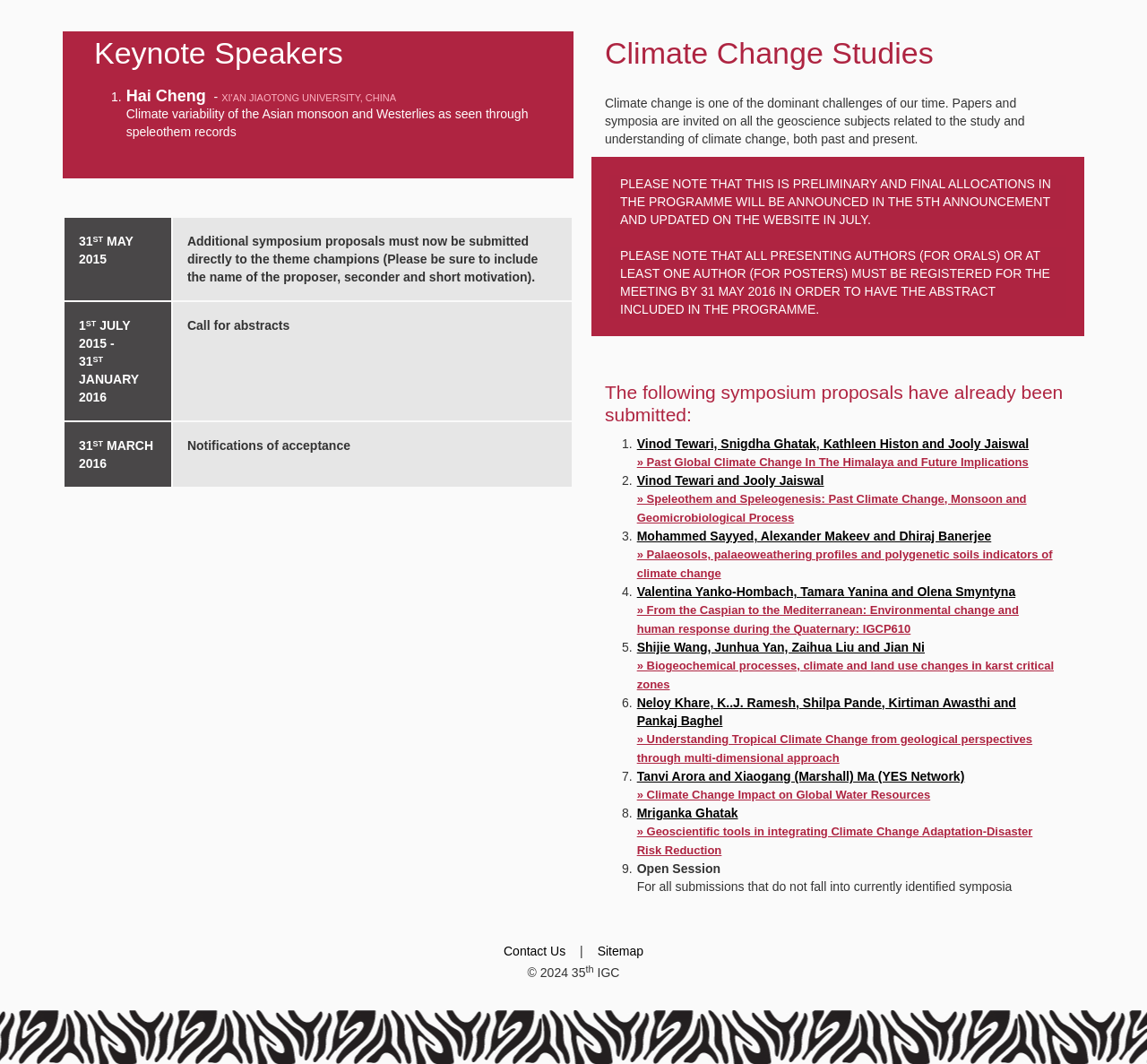What is the requirement for presenting authors?
Using the visual information, answer the question in a single word or phrase.

Must be registered by 31 MAY 2016